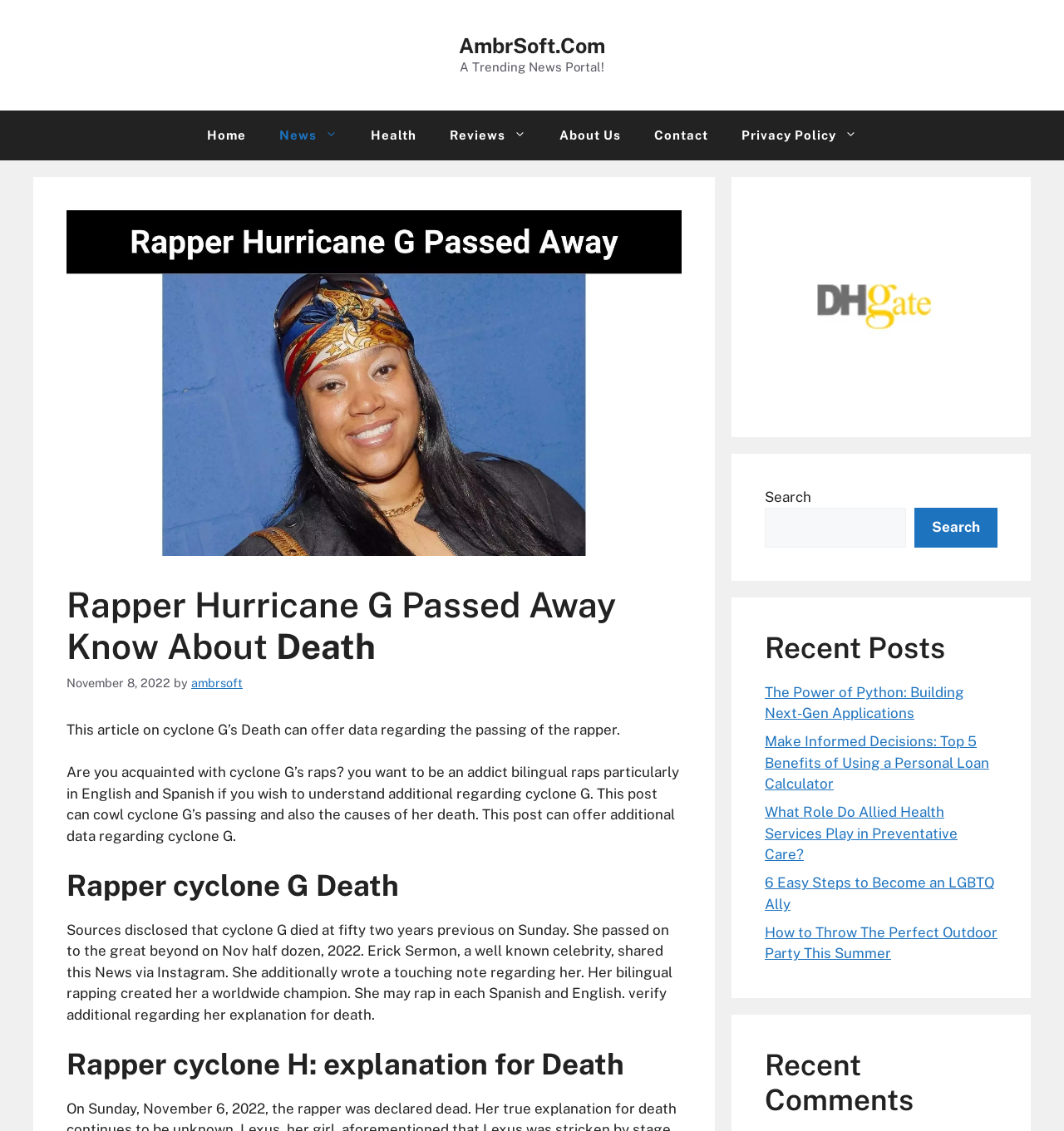What languages did Hurricane G rap in?
Provide a detailed answer to the question, using the image to inform your response.

The answer can be found in the text 'She may rap in each Spanish and English.'. This sentence indicates that Hurricane G was a bilingual rapper who could rap in both English and Spanish.